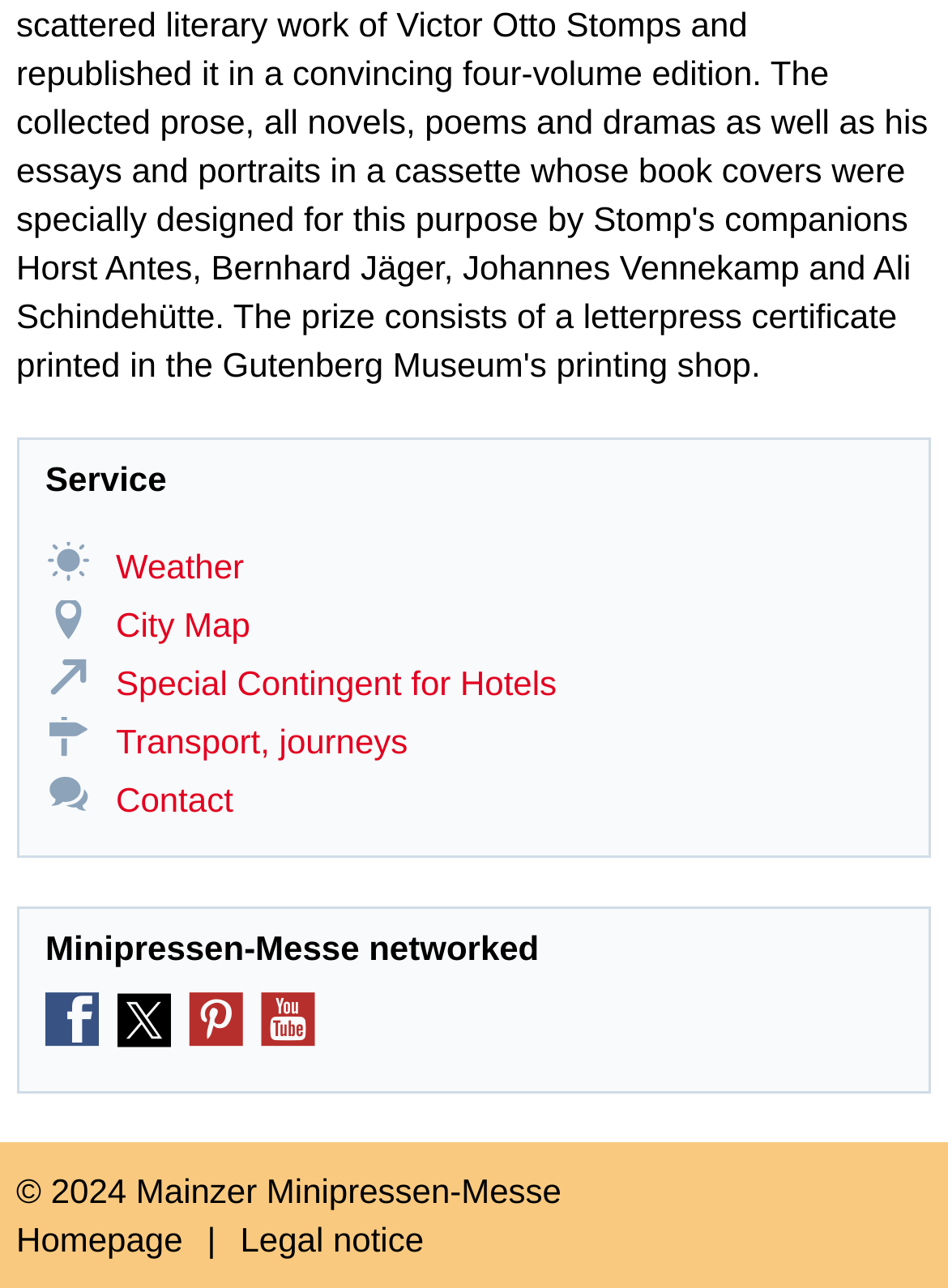Please identify the bounding box coordinates of the area that needs to be clicked to follow this instruction: "Contact us".

[0.045, 0.602, 0.249, 0.64]